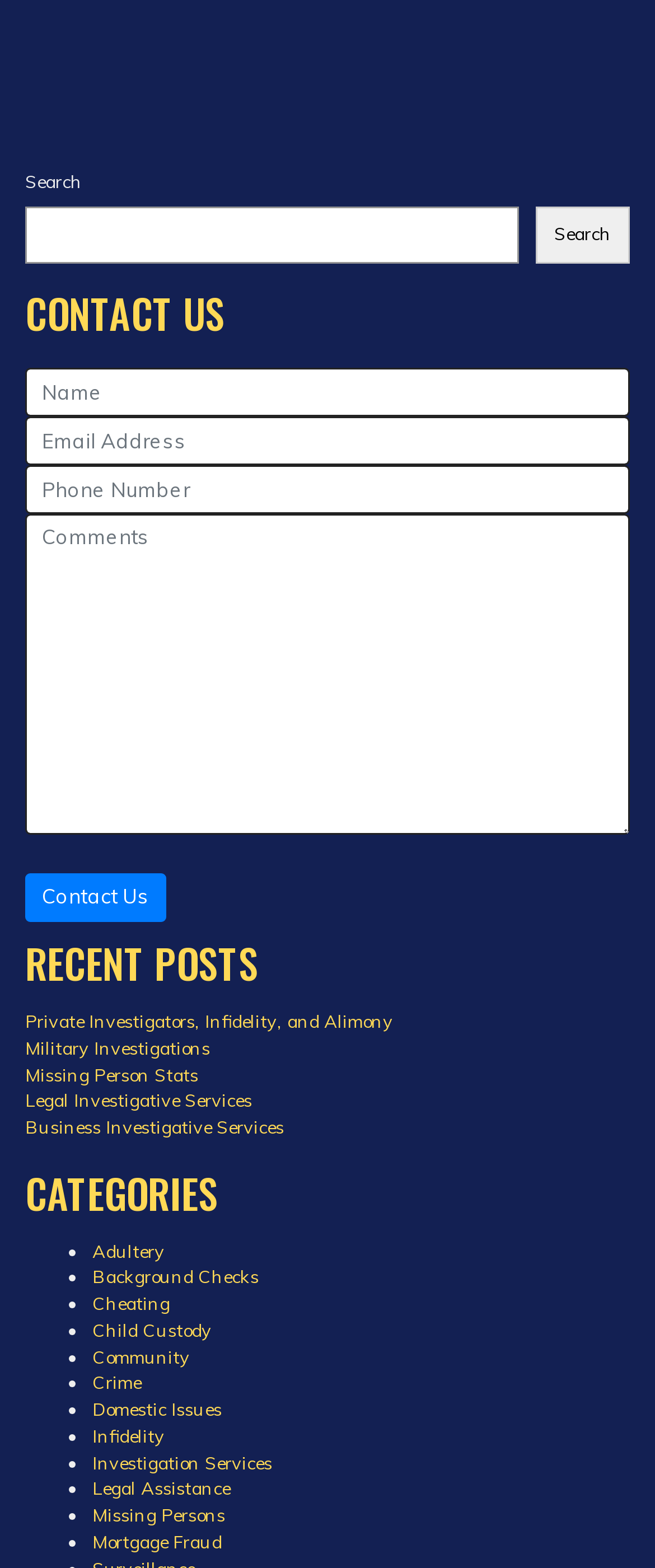Identify the bounding box coordinates of the part that should be clicked to carry out this instruction: "Learn about Adultery".

[0.141, 0.79, 0.251, 0.805]